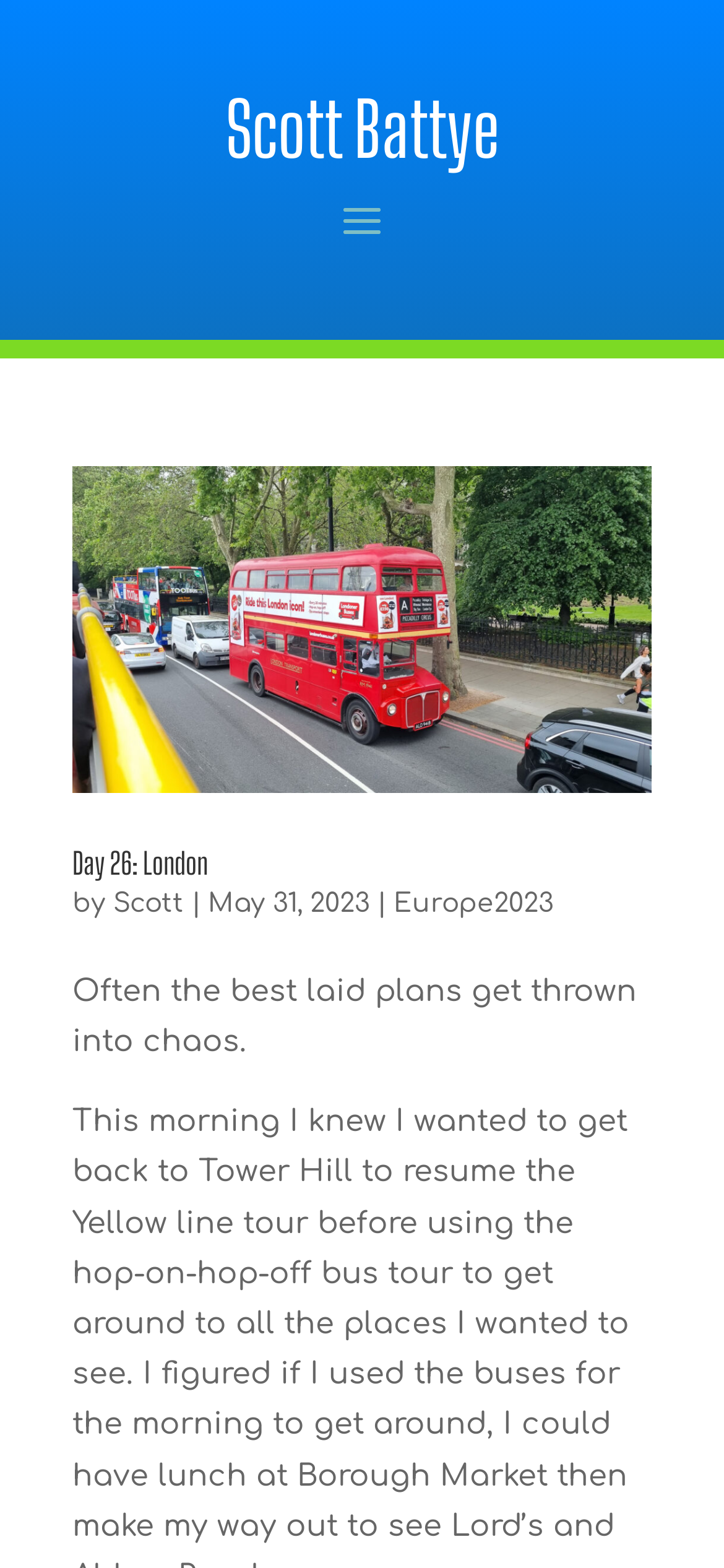Based on the element description Europe2023, identify the bounding box of the UI element in the given webpage screenshot. The coordinates should be in the format (top-left x, top-left y, bottom-right x, bottom-right y) and must be between 0 and 1.

[0.544, 0.567, 0.764, 0.585]